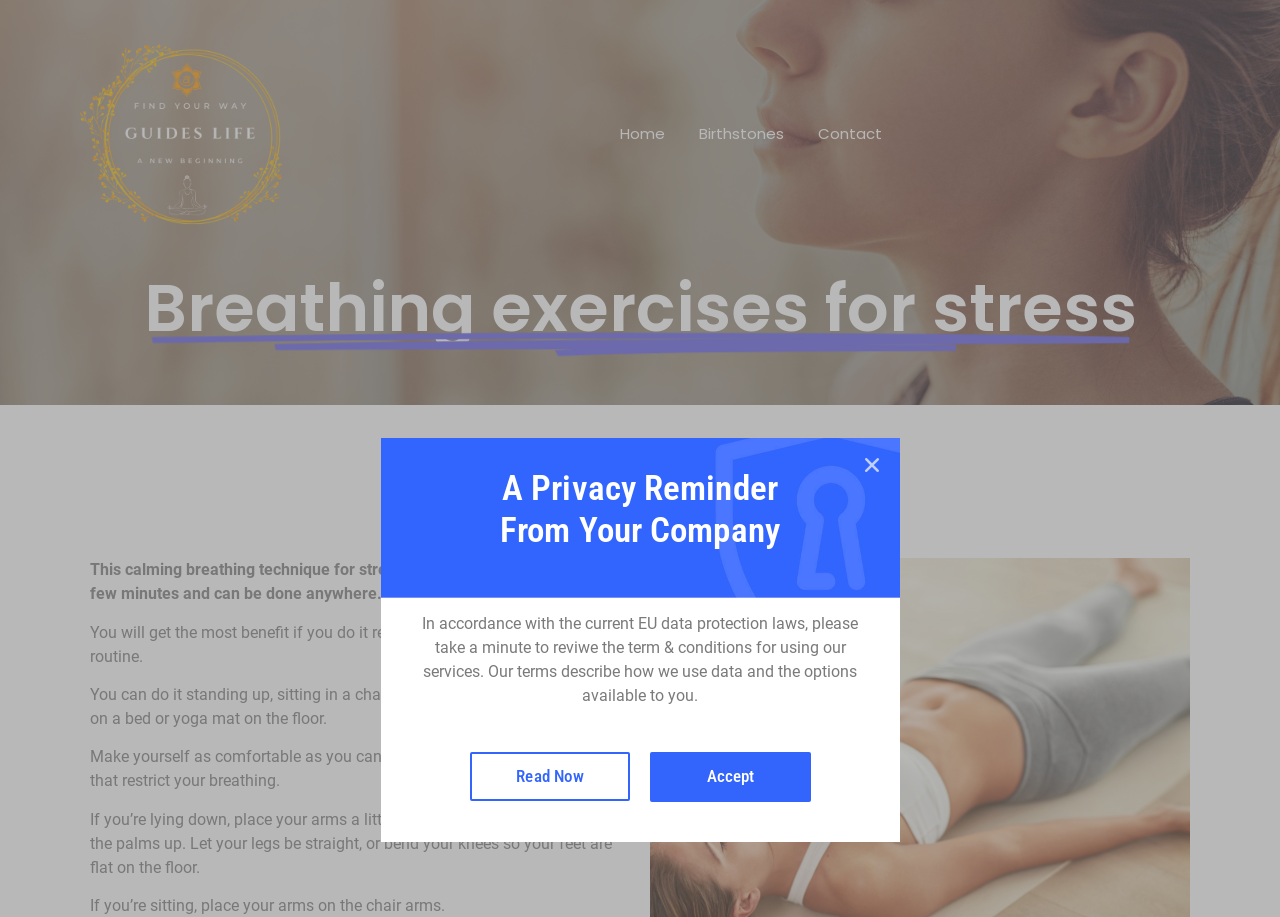Bounding box coordinates should be in the format (top-left x, top-left y, bottom-right x, bottom-right y) and all values should be floating point numbers between 0 and 1. Determine the bounding box coordinate for the UI element described as: Read Now

[0.367, 0.82, 0.492, 0.874]